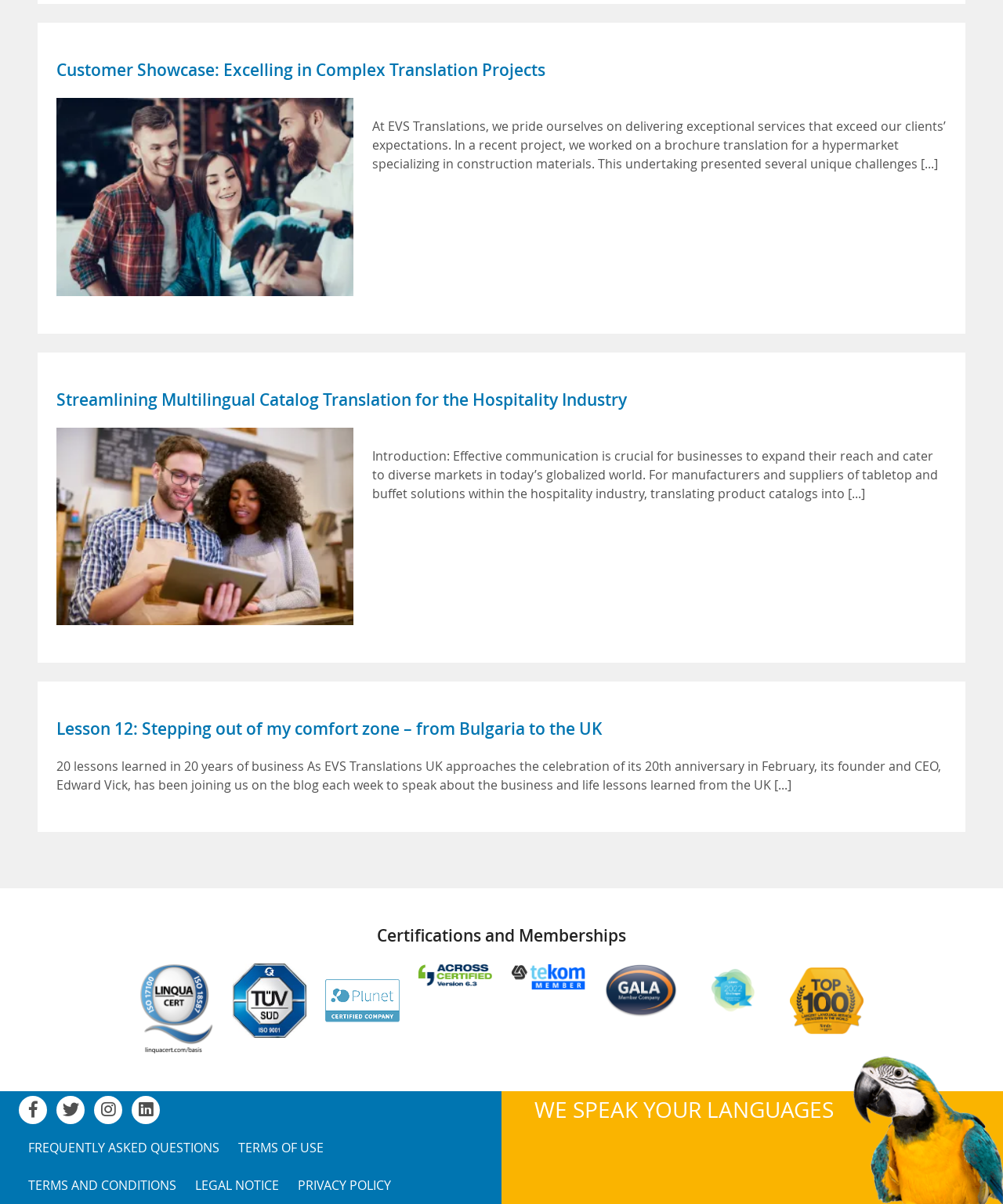Please find the bounding box coordinates of the section that needs to be clicked to achieve this instruction: "Click on ISO 9001 certification".

[0.232, 0.8, 0.305, 0.862]